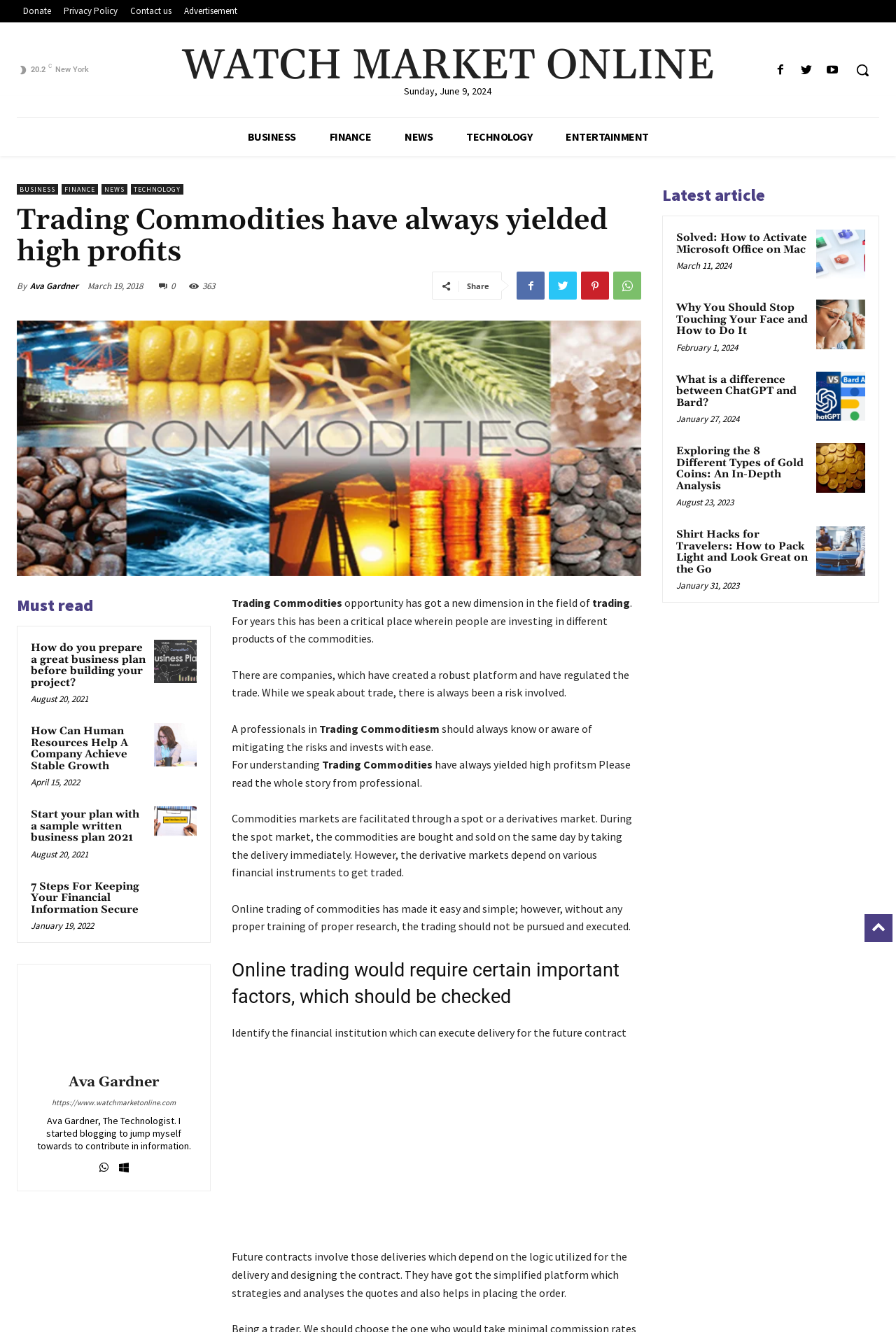What is the topic of the webpage?
Using the information presented in the image, please offer a detailed response to the question.

The topic of the webpage is Trading Commodities, which is evident from the headings, subheadings, and the content of the webpage, all of which revolve around trading commodities.